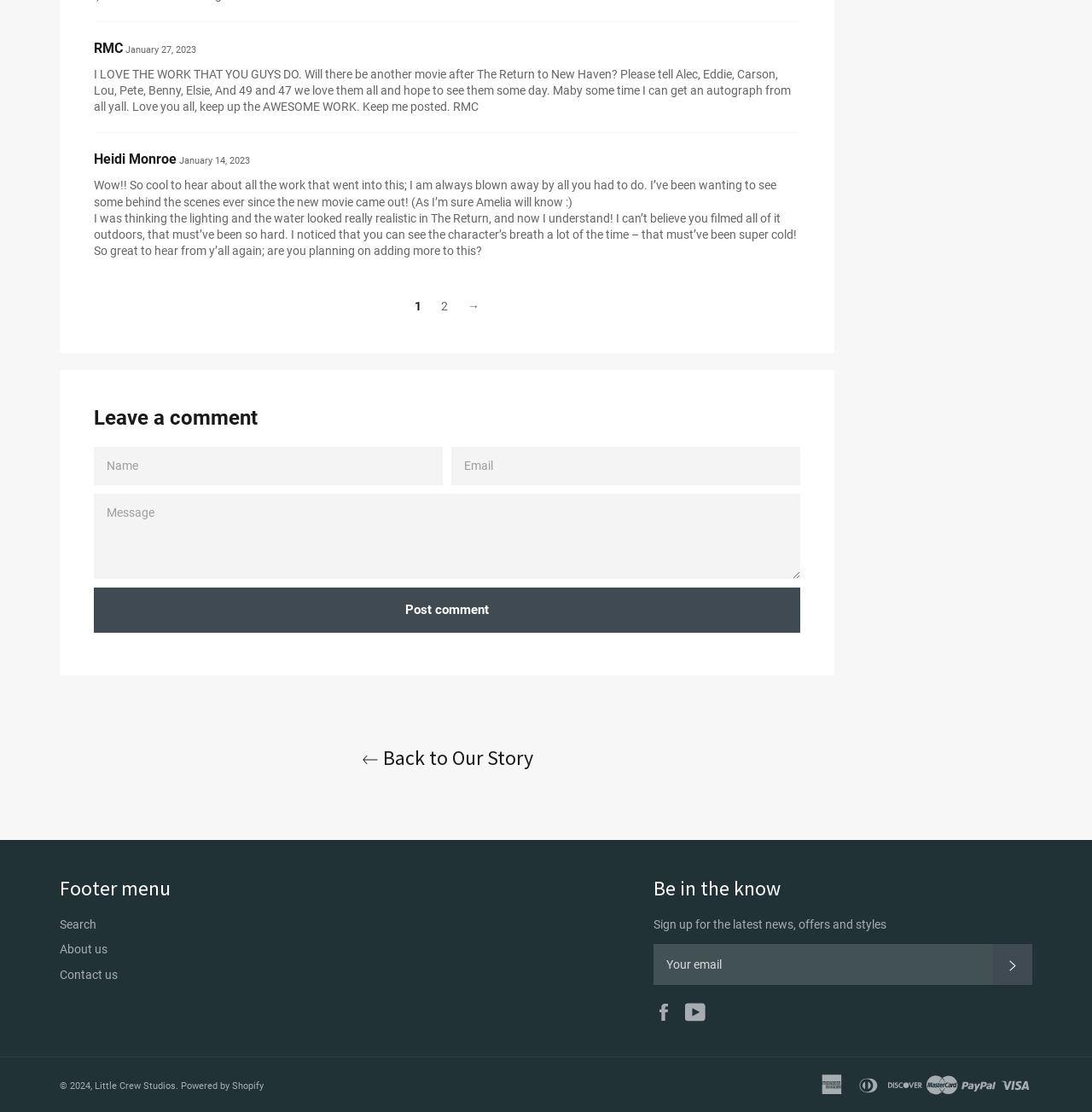Can you show the bounding box coordinates of the region to click on to complete the task described in the instruction: "Leave a comment"?

[0.086, 0.363, 0.733, 0.389]